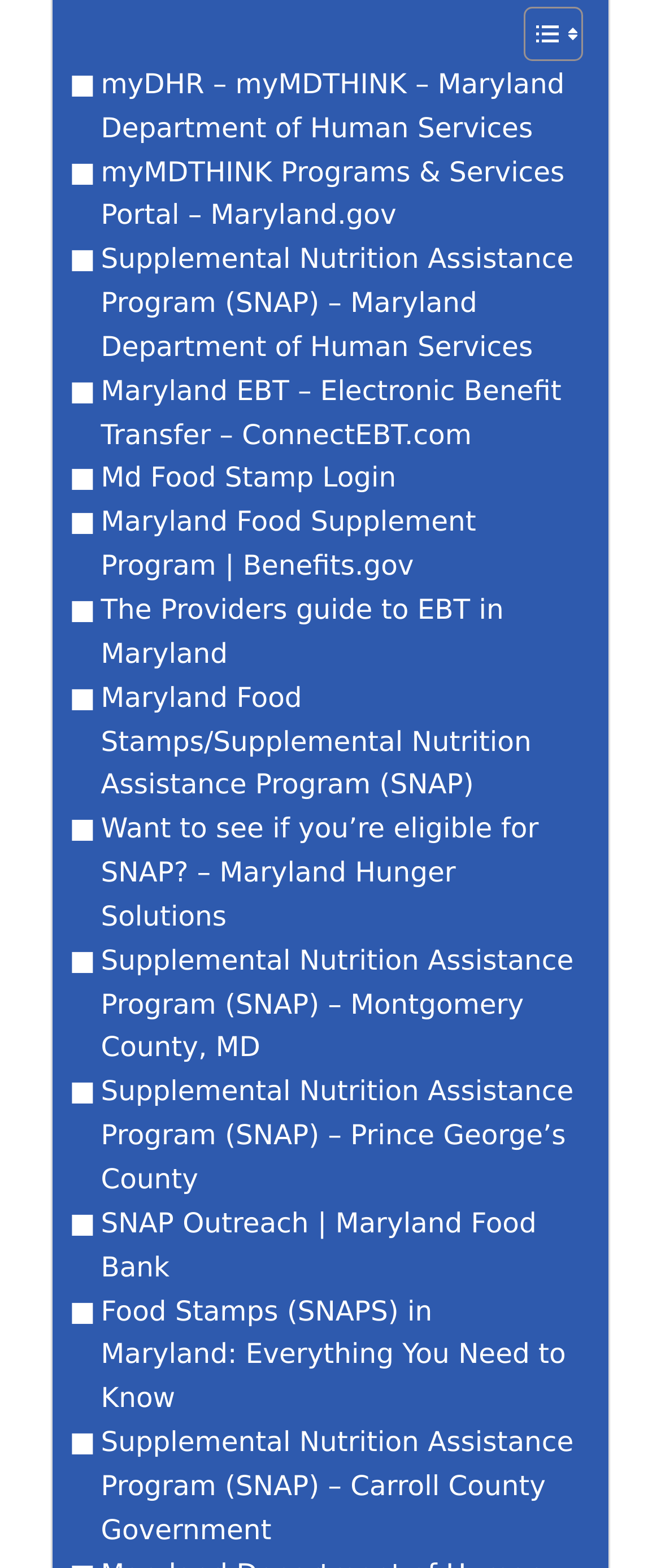Given the description: "Toggle", determine the bounding box coordinates of the UI element. The coordinates should be formatted as four float numbers between 0 and 1, [left, top, right, bottom].

[0.754, 0.003, 0.869, 0.04]